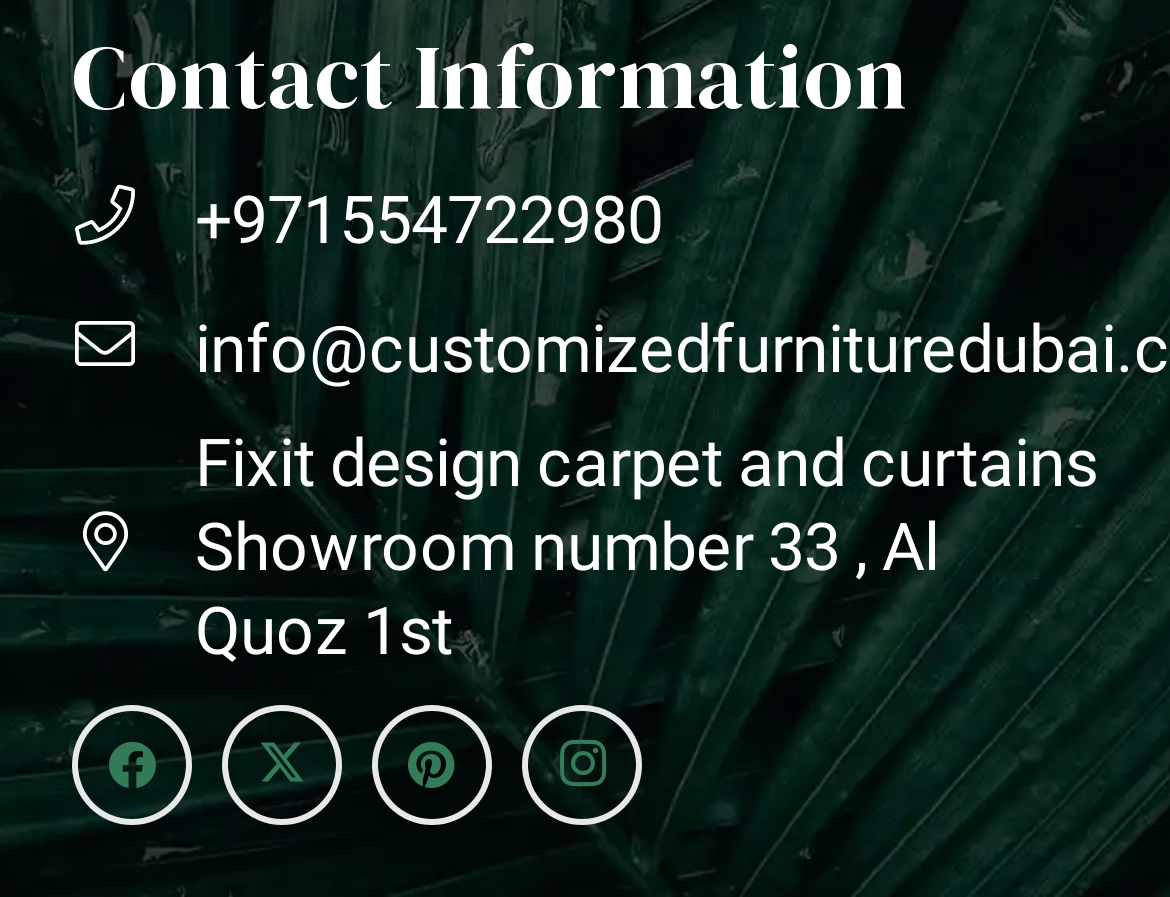Specify the bounding box coordinates of the element's area that should be clicked to execute the given instruction: "Send an email". The coordinates should be four float numbers between 0 and 1, i.e., [left, top, right, bottom].

[0.062, 0.344, 0.167, 0.437]